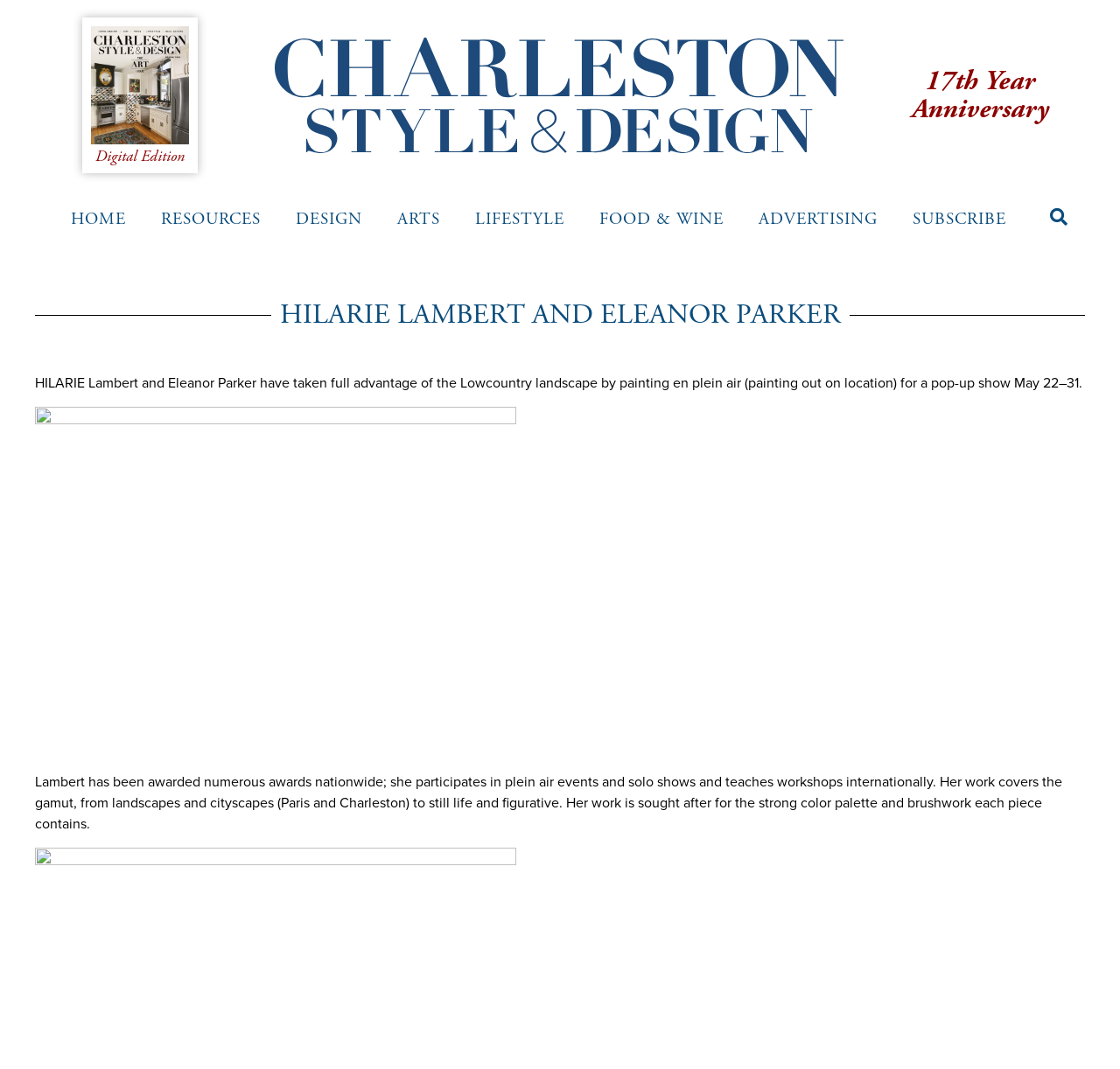Determine the bounding box coordinates of the area to click in order to meet this instruction: "View ARTS section".

[0.339, 0.187, 0.408, 0.225]